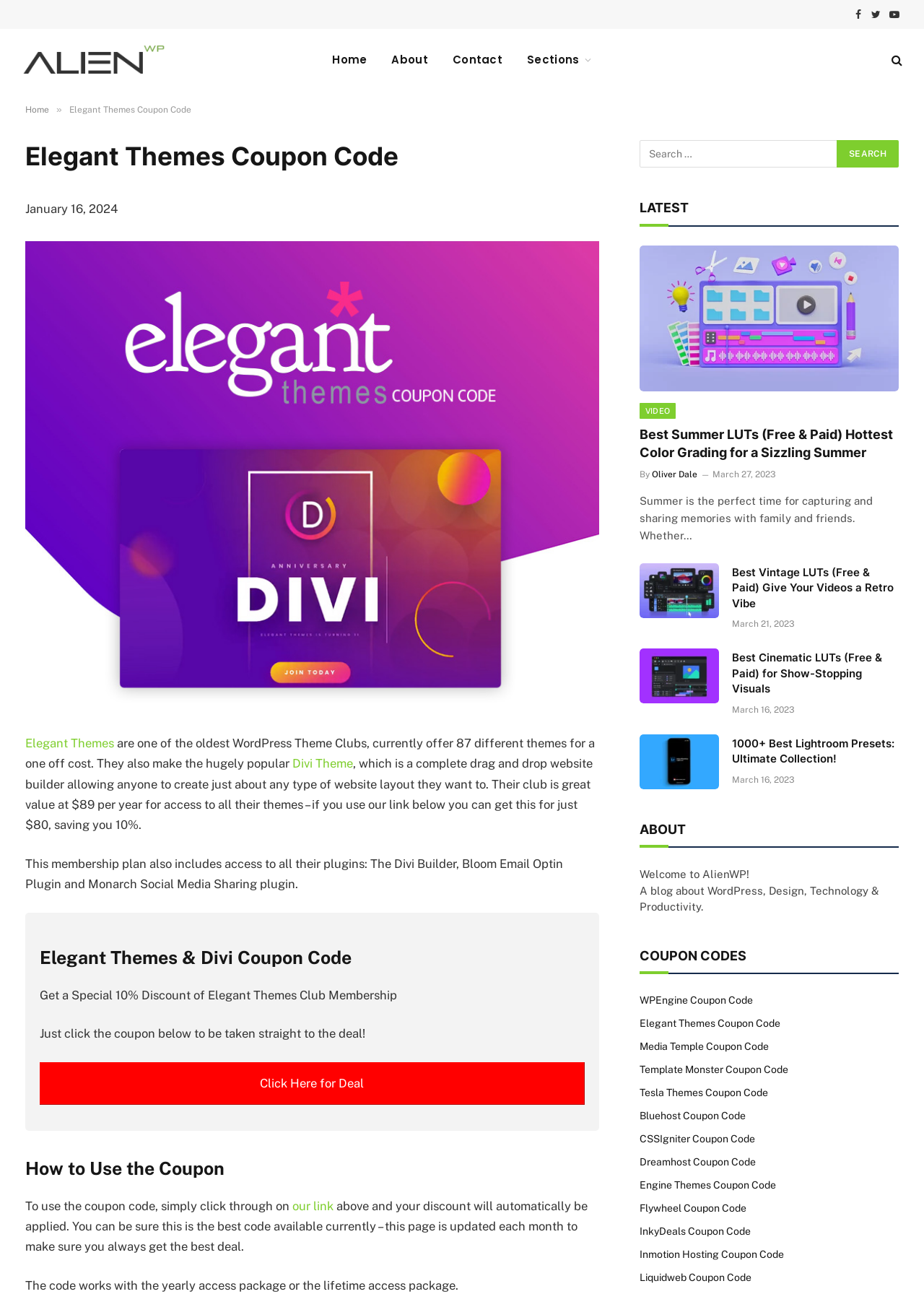Please give a concise answer to this question using a single word or phrase: 
How much does the Elegant Themes club membership cost?

$89 per year